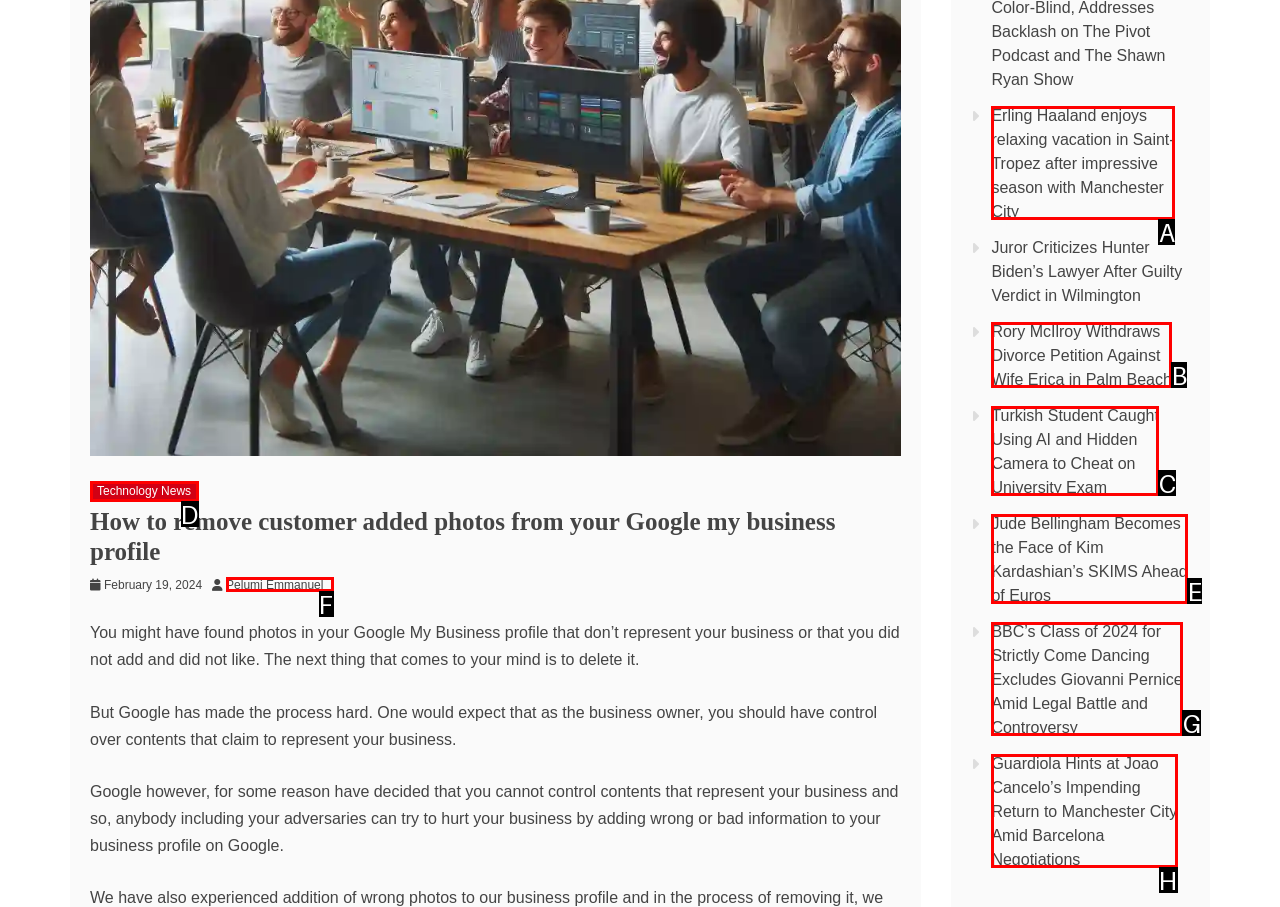Given the element description: Technology News
Pick the letter of the correct option from the list.

D